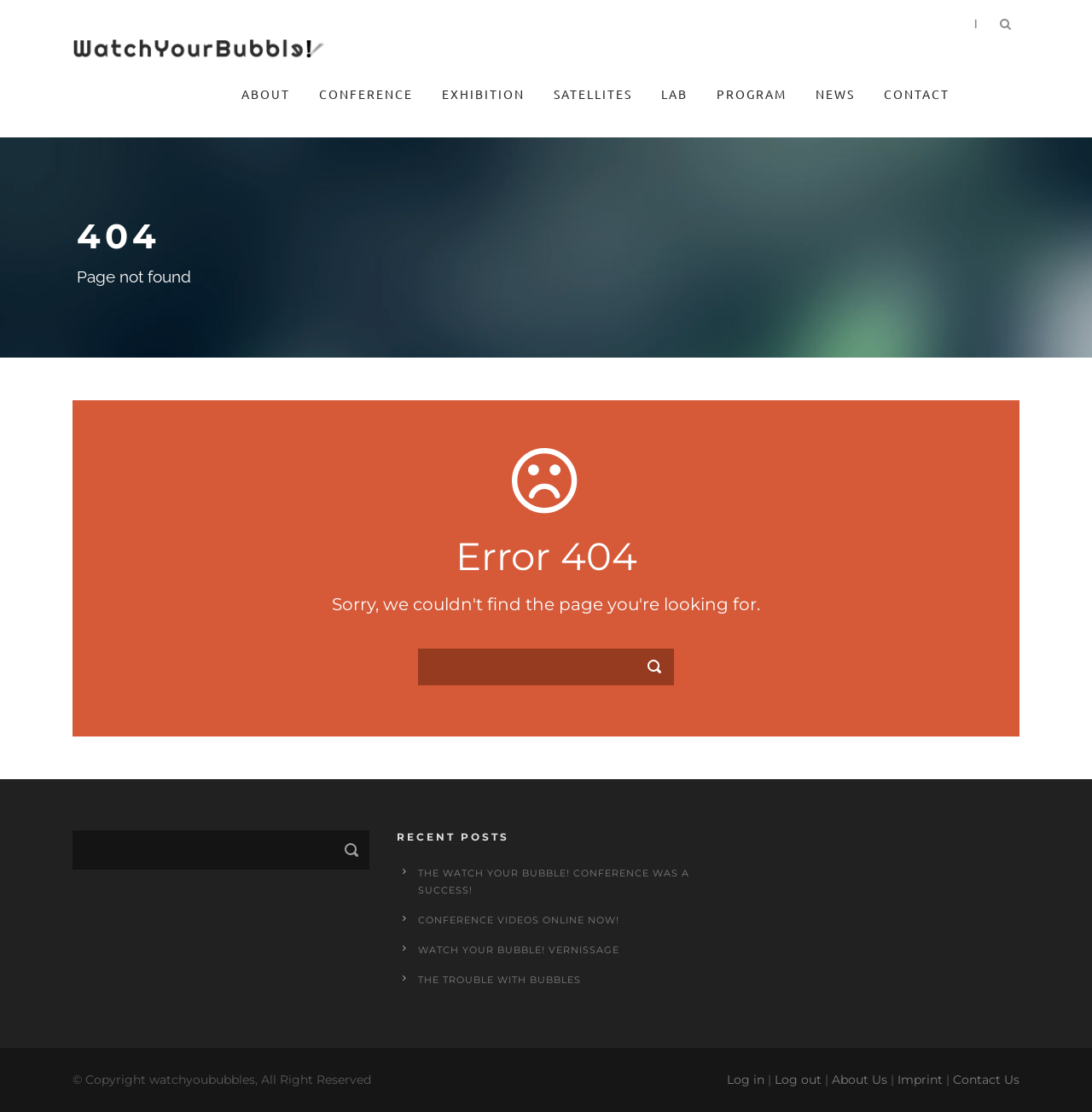Please identify the bounding box coordinates of the element that needs to be clicked to perform the following instruction: "click THE WATCH YOUR BUBBLE! CONFERENCE WAS A SUCCESS!".

[0.383, 0.78, 0.631, 0.806]